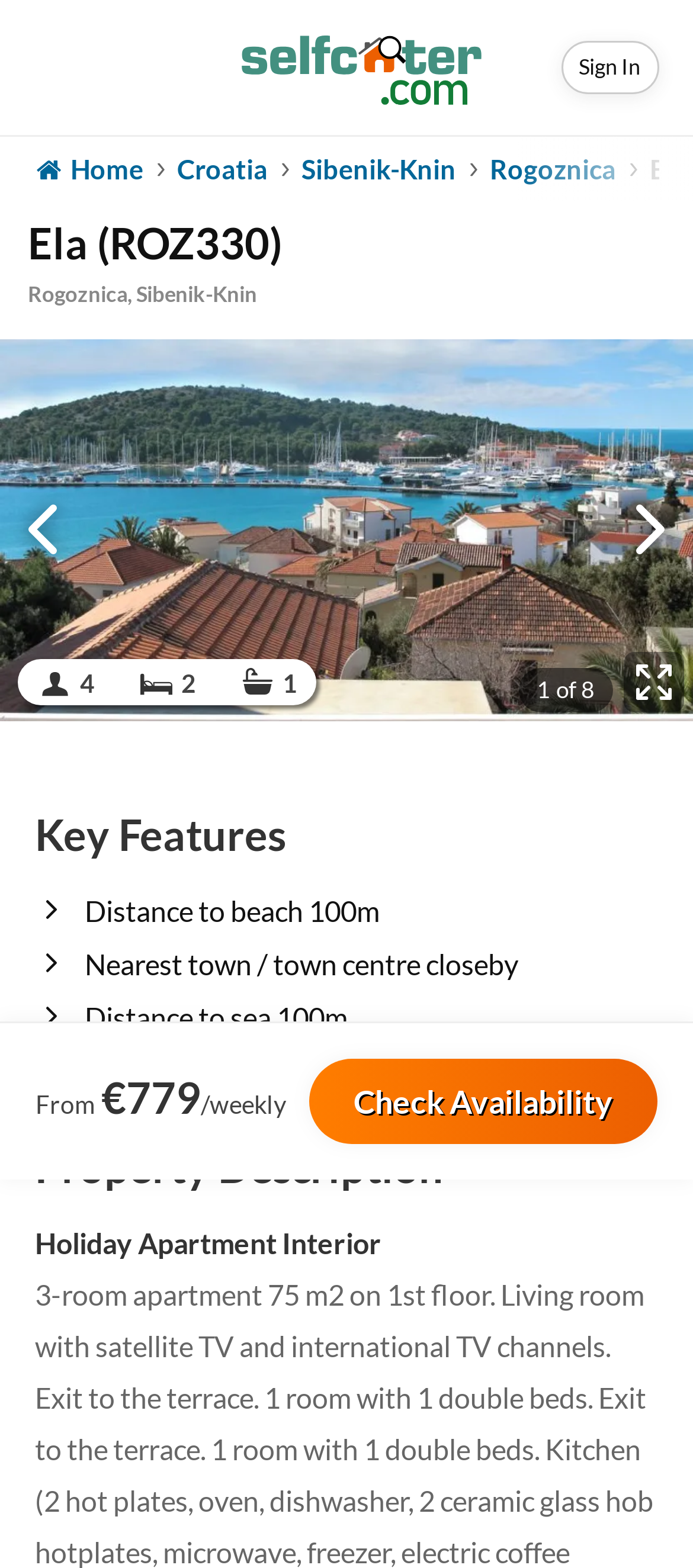What can I do to check the availability of Ela (ROZ330)?
Using the information presented in the image, please offer a detailed response to the question.

I found the action to check the availability by looking at the link element which says 'Check Availability'. This suggests that I can click on 'Check Availability' to check the availability of Ela (ROZ330).